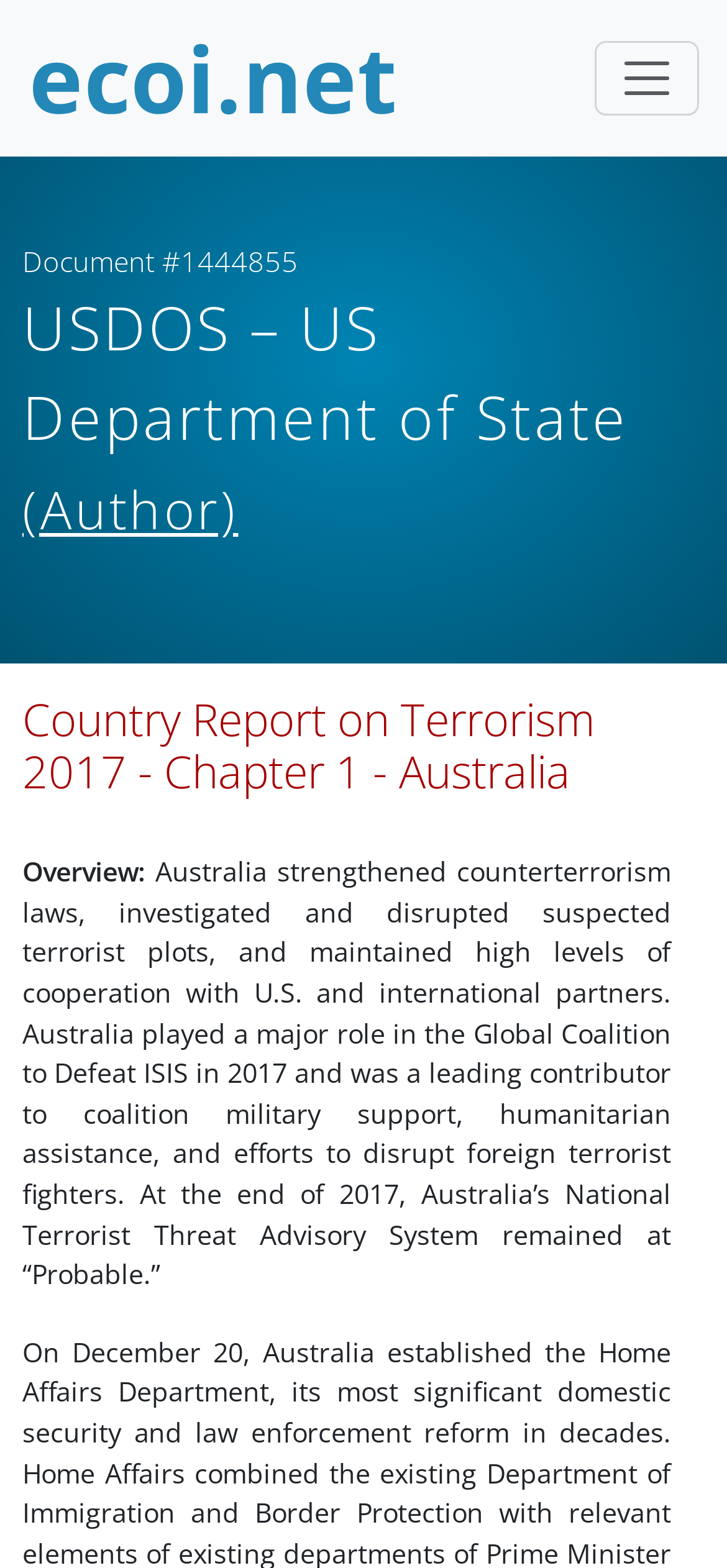Identify the bounding box for the UI element described as: "title="Go to ecoi.net homepage"". The coordinates should be four float numbers between 0 and 1, i.e., [left, top, right, bottom].

[0.038, 0.018, 0.551, 0.082]